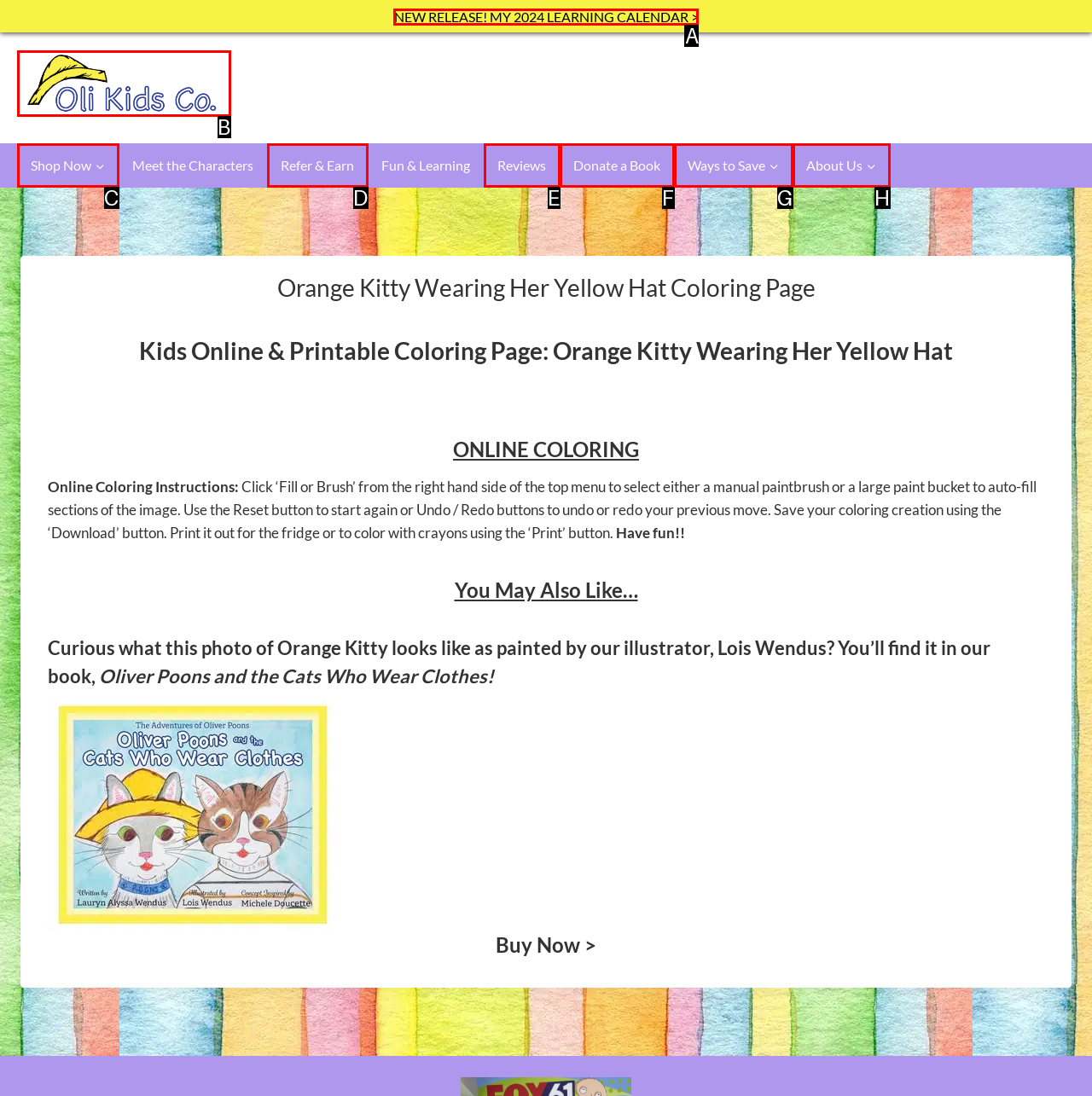Select the option that matches this description: Shop NowExpand
Answer by giving the letter of the chosen option.

C